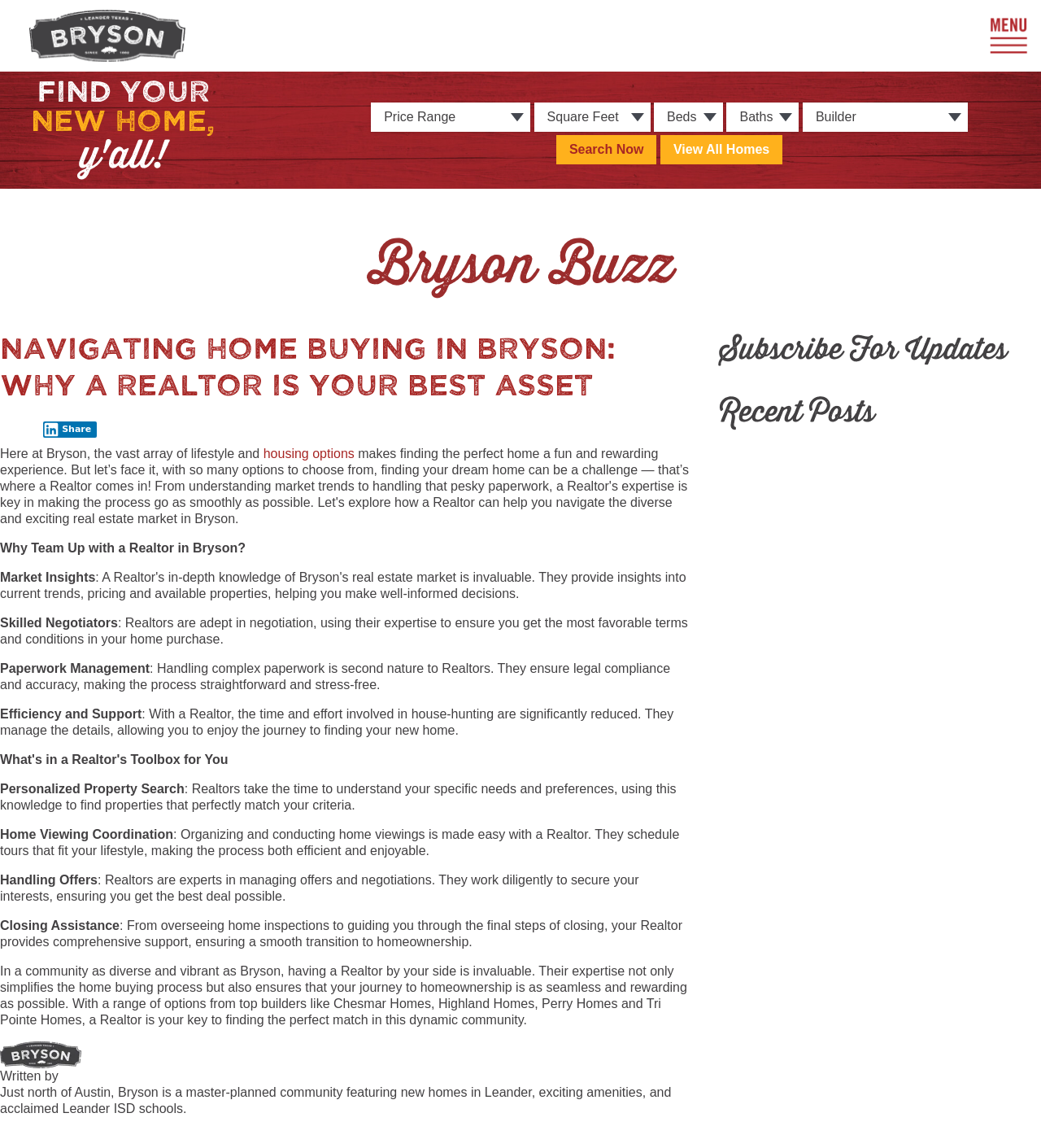Please determine the bounding box coordinates of the element's region to click for the following instruction: "Read the blog post 'Navigating Home Buying in Bryson: Why a Realtor Is Your Best Asset'".

[0.0, 0.289, 0.667, 0.353]